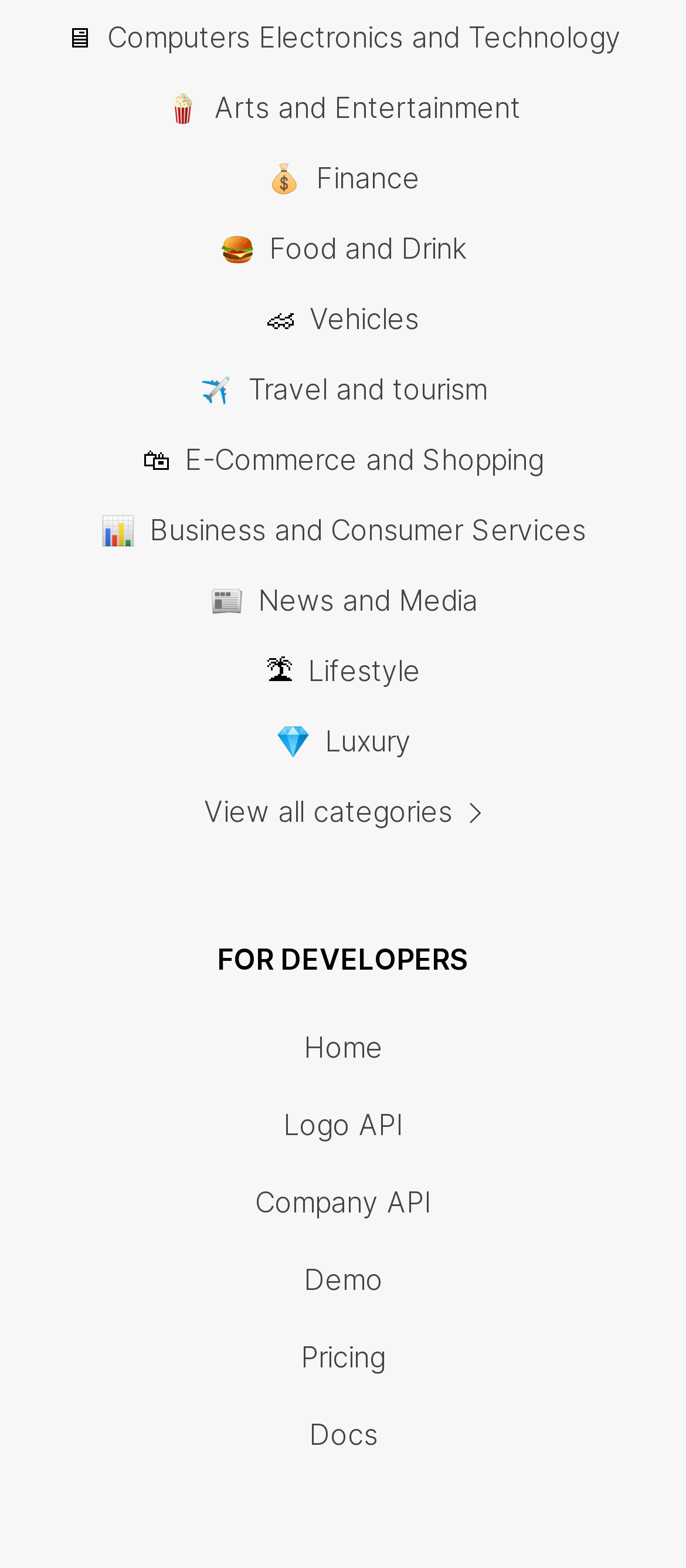Please find the bounding box for the following UI element description. Provide the coordinates in (top-left x, top-left y, bottom-right x, bottom-right y) format, with values between 0 and 1: Logo API

[0.413, 0.701, 0.587, 0.733]